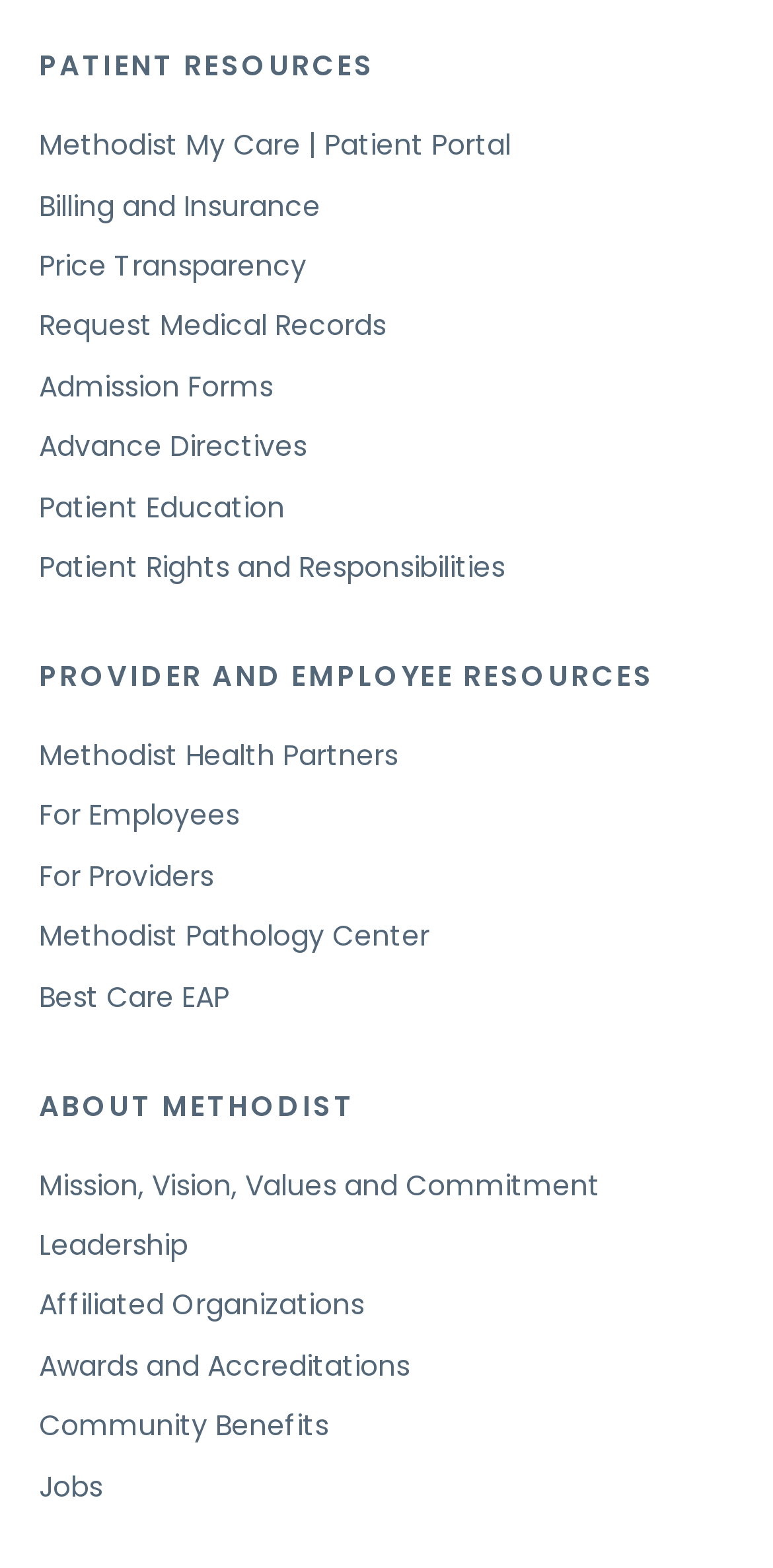Please specify the coordinates of the bounding box for the element that should be clicked to carry out this instruction: "Explore job opportunities". The coordinates must be four float numbers between 0 and 1, formatted as [left, top, right, bottom].

[0.05, 0.935, 0.132, 0.96]